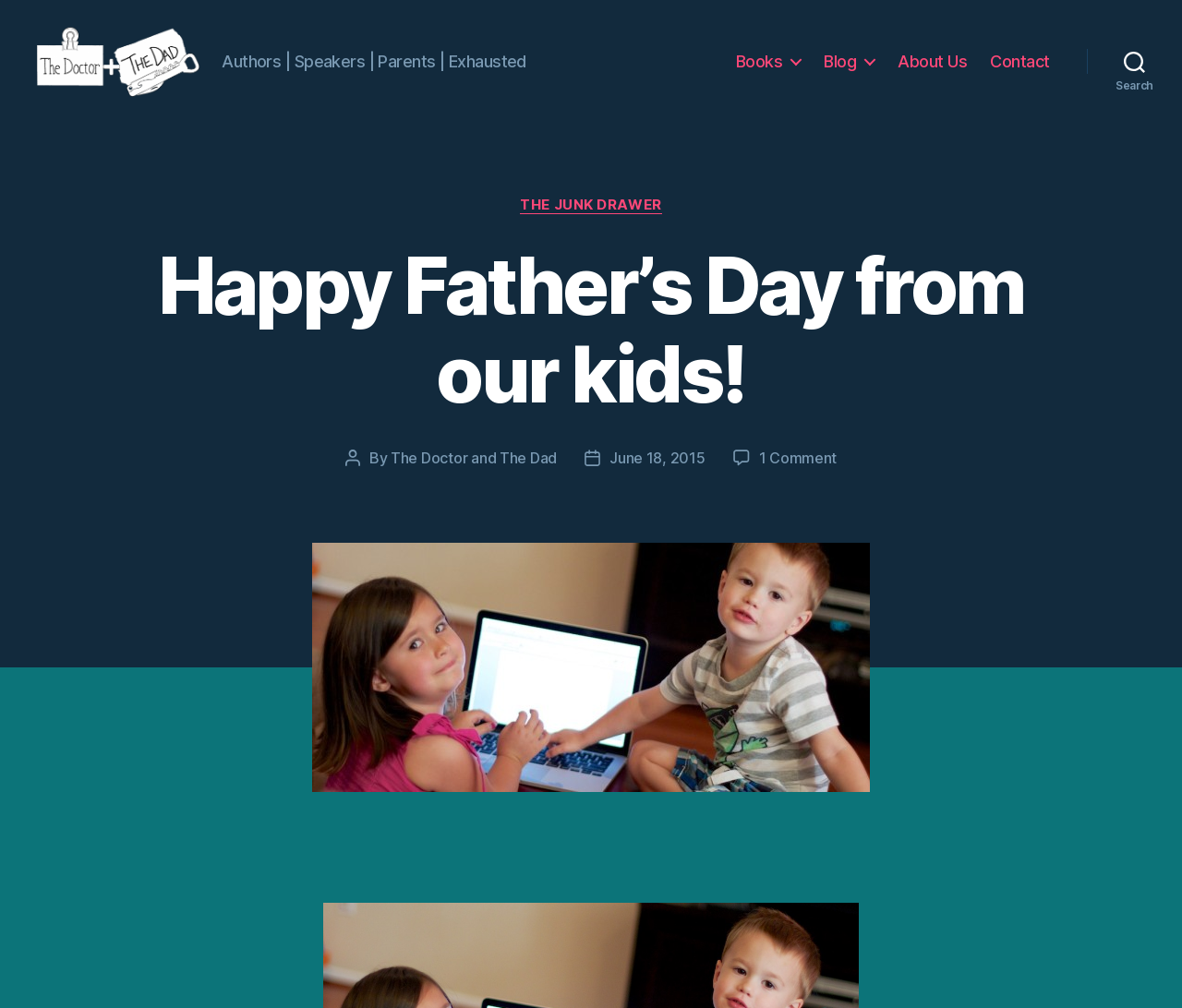How many comments are on this post?
Look at the image and answer the question with a single word or phrase.

1